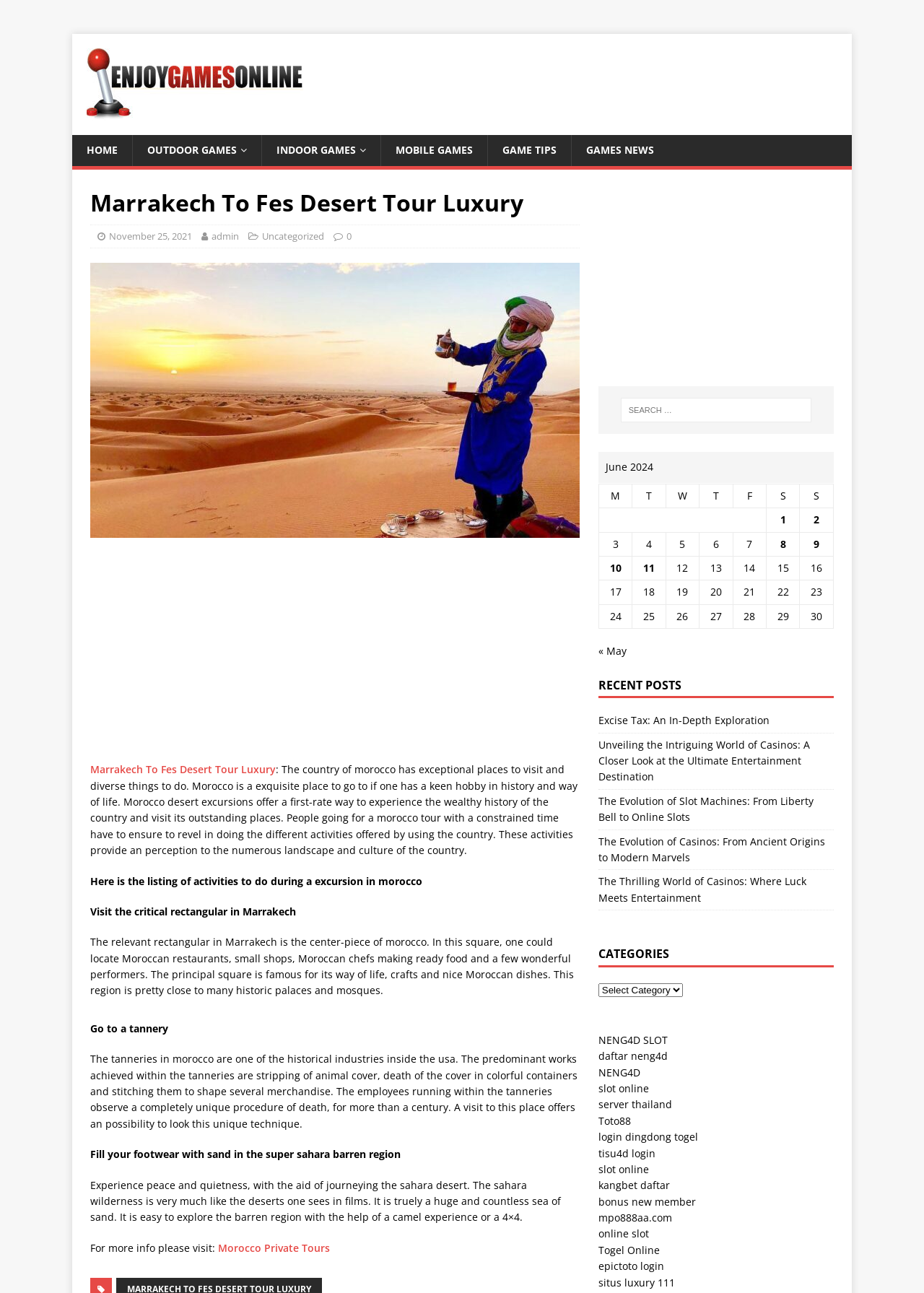Determine the bounding box coordinates for the area you should click to complete the following instruction: "Search for something".

[0.672, 0.308, 0.878, 0.327]